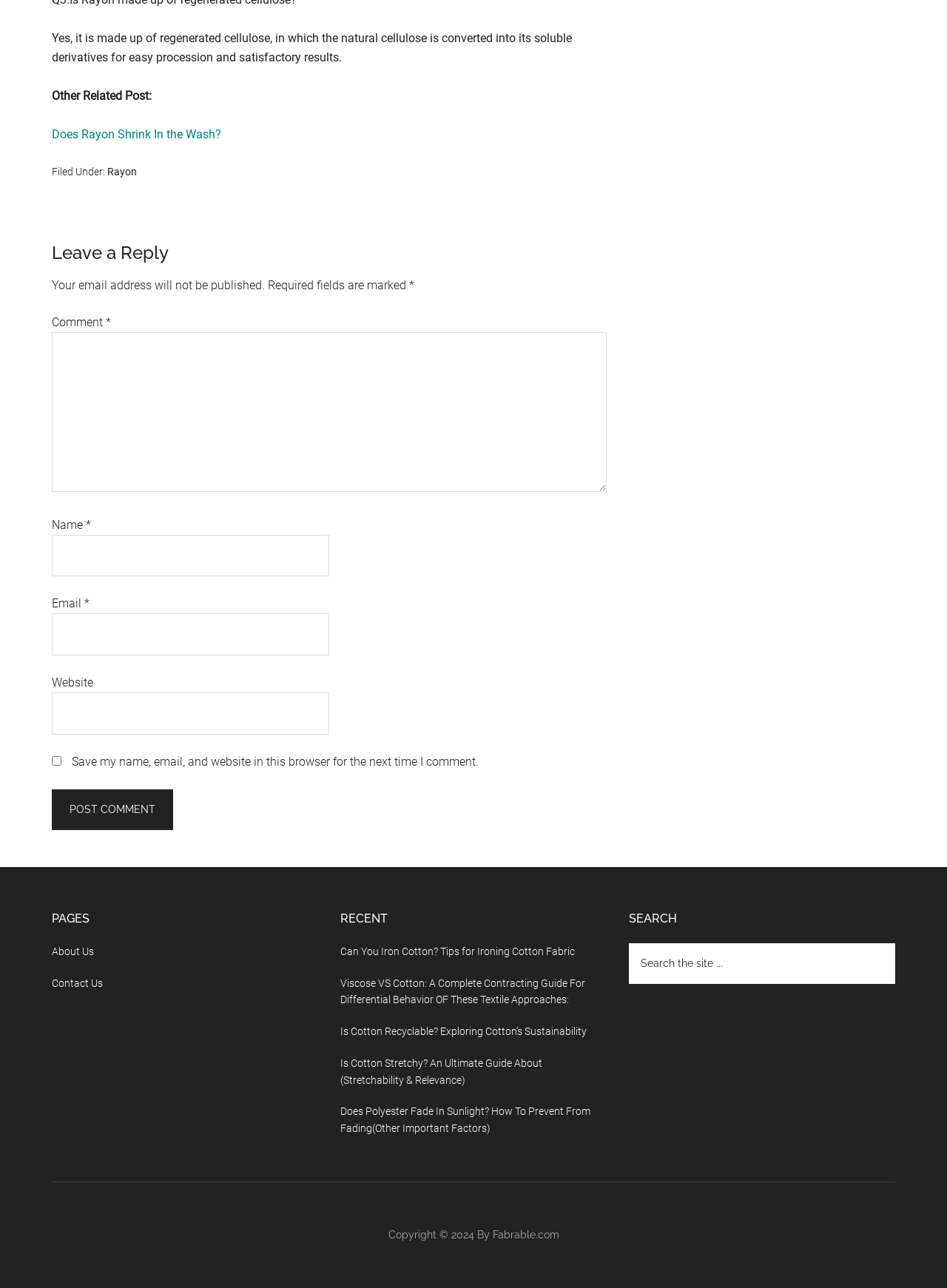Find the bounding box coordinates of the area to click in order to follow the instruction: "Search the site".

[0.664, 0.732, 0.945, 0.764]